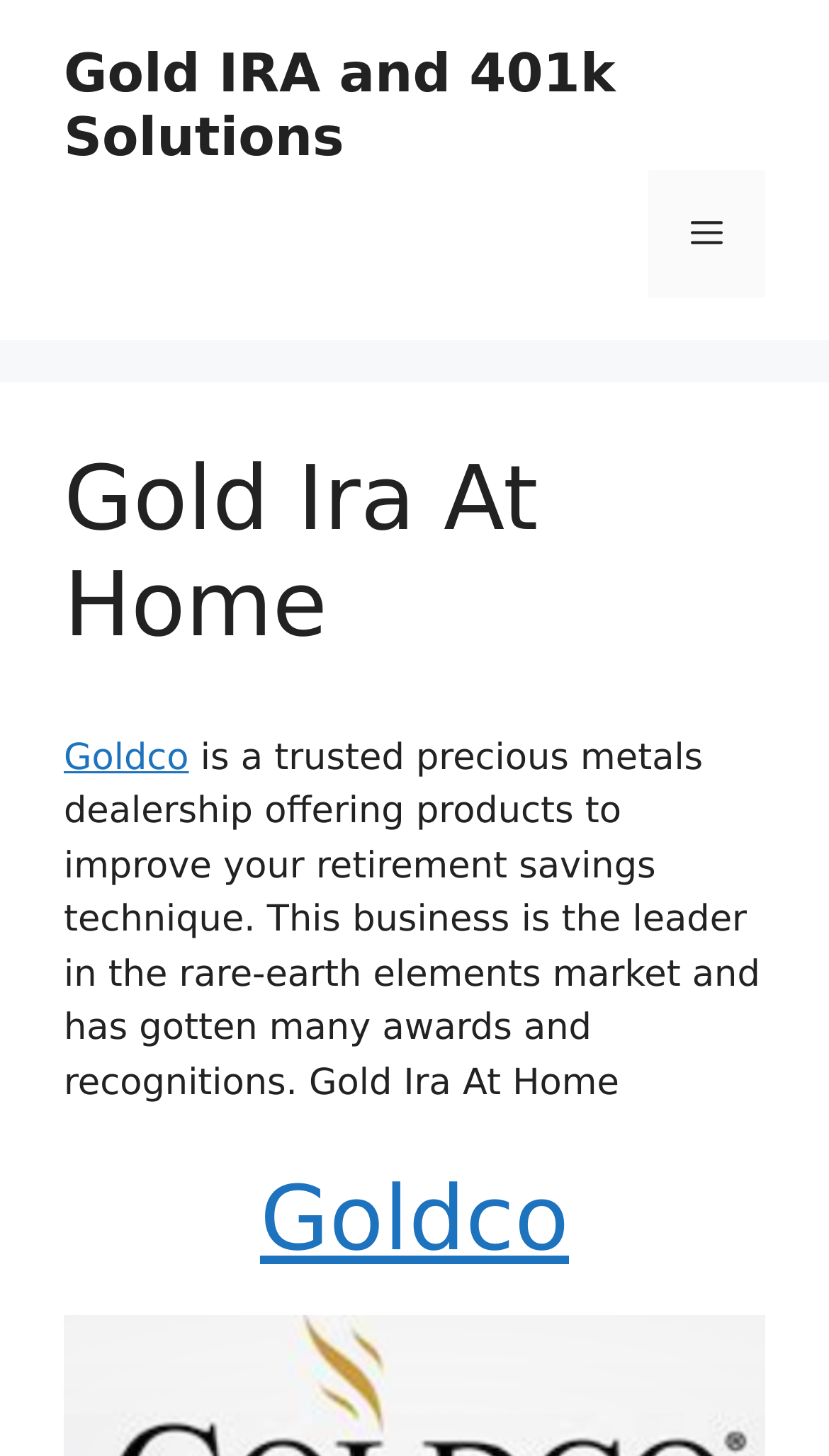Offer a detailed account of what is visible on the webpage.

The webpage is about Goldco, a trusted precious metals dealership that offers products to improve retirement savings techniques. At the top of the page, there is a banner that spans the entire width, containing a link to "Gold IRA and 401k Solutions" on the left side and a mobile toggle button on the right side. 

Below the banner, there is a header section that takes up about half of the page's height. This section contains a heading that reads "Gold Ira At Home" and a paragraph of text that describes Goldco as a leader in the rare-earth elements market, having received many awards and recognitions. 

To the right of the header section, there is a link to "Goldco". Further down, there is another heading that reads "Goldco" and contains a link to "Goldco" as well. The overall layout of the page is organized, with clear headings and concise text that effectively communicates information about Goldco and its services.